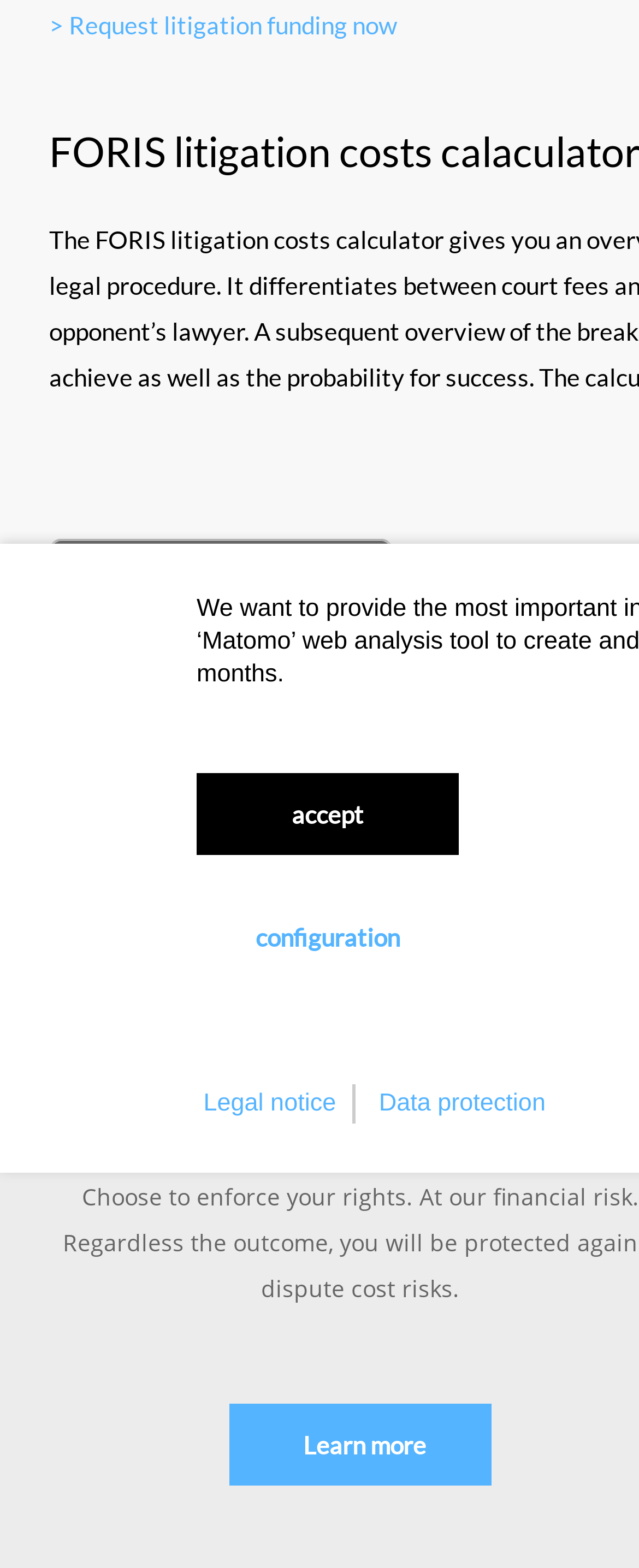Identify the bounding box coordinates of the section that should be clicked to achieve the task described: "Download iOS app".

[0.077, 0.344, 0.615, 0.409]